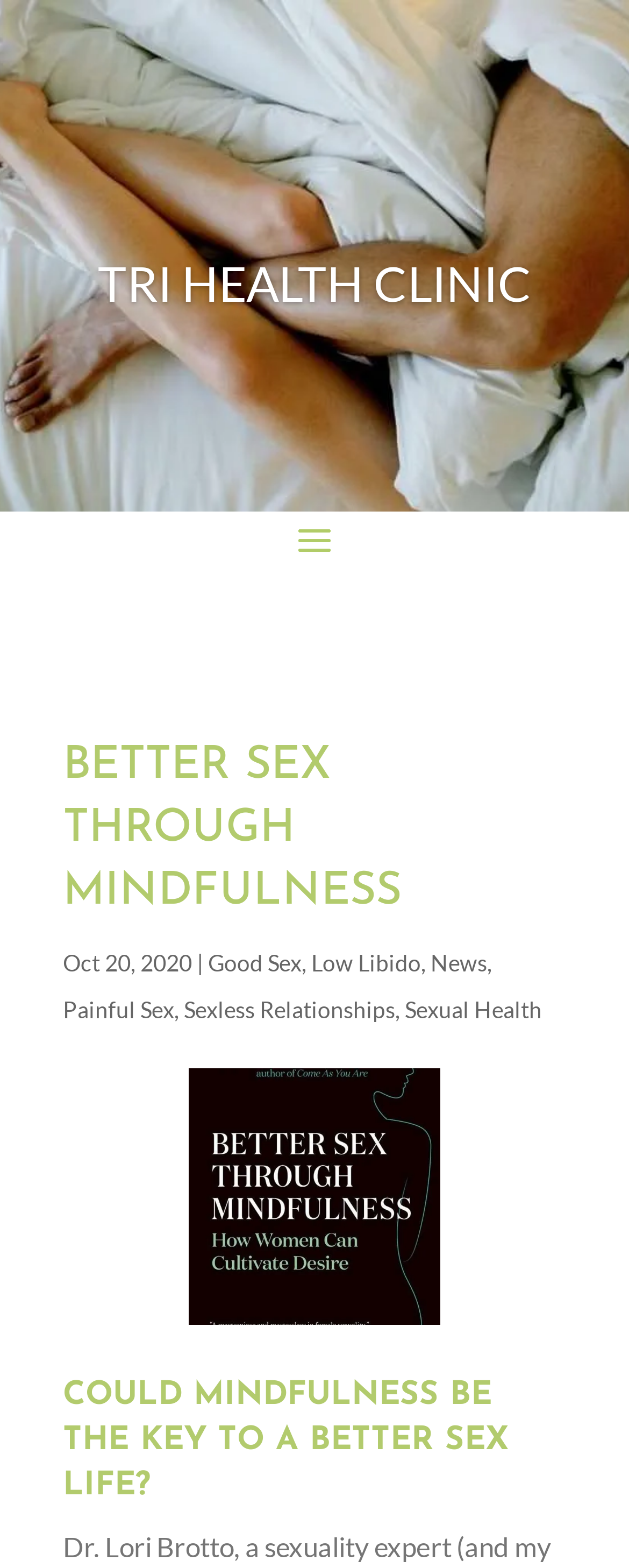Use a single word or phrase to answer the question:
What is the name of the clinic?

Tri Health Clinic